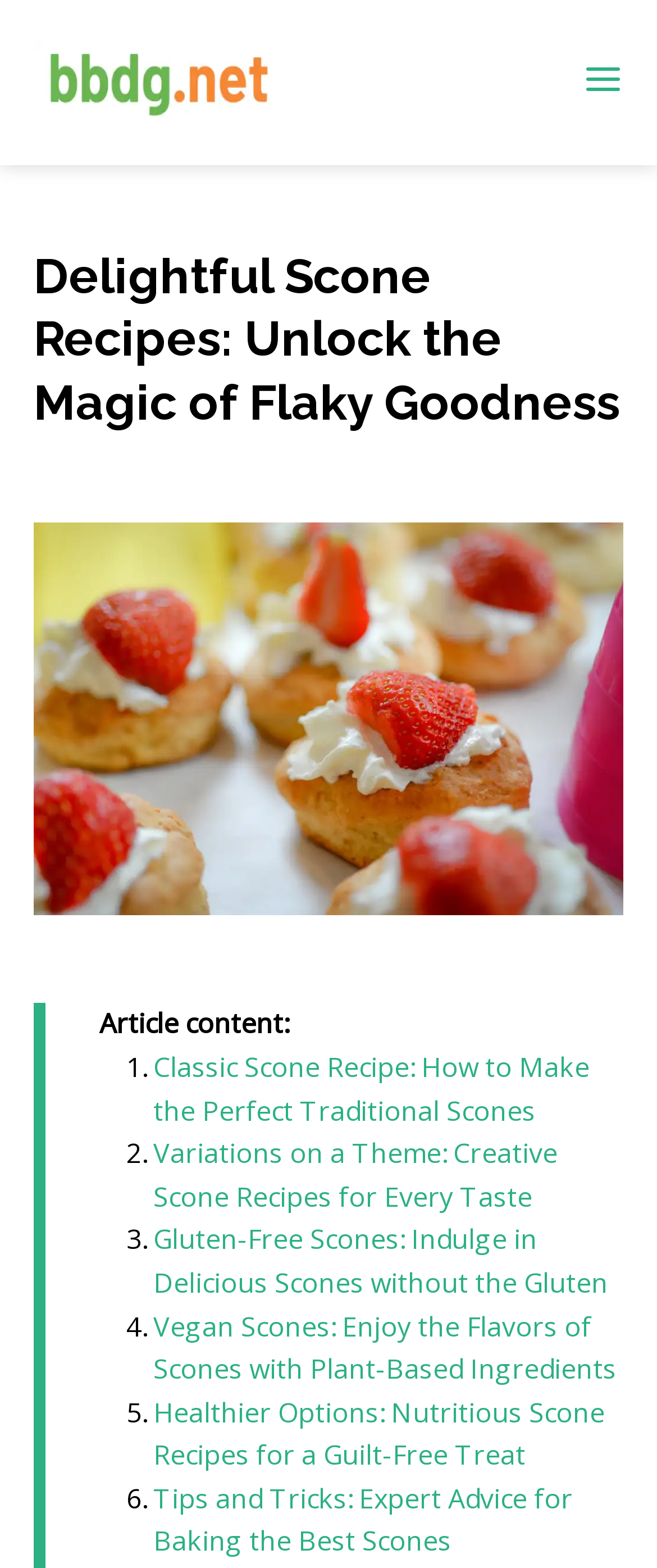Review the image closely and give a comprehensive answer to the question: Is there a gluten-free scone recipe option?

I found a link labeled as '3.' under the 'Article content:' section, which is 'Gluten-Free Scones: Indulge in Delicious Scones without the Gluten'.